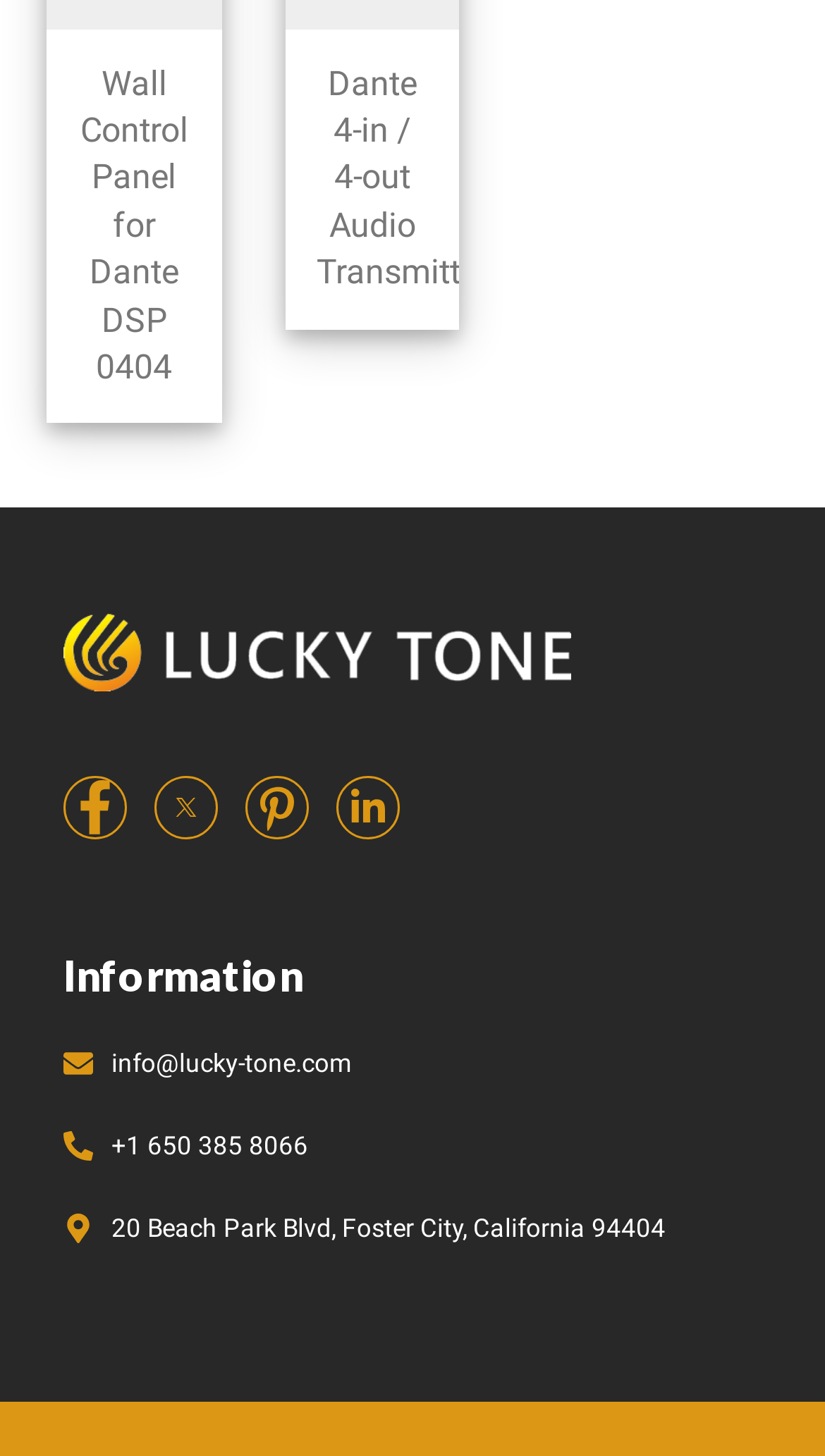From the webpage screenshot, predict the bounding box of the UI element that matches this description: "+1 650 385 8066".

[0.077, 0.769, 0.923, 0.804]